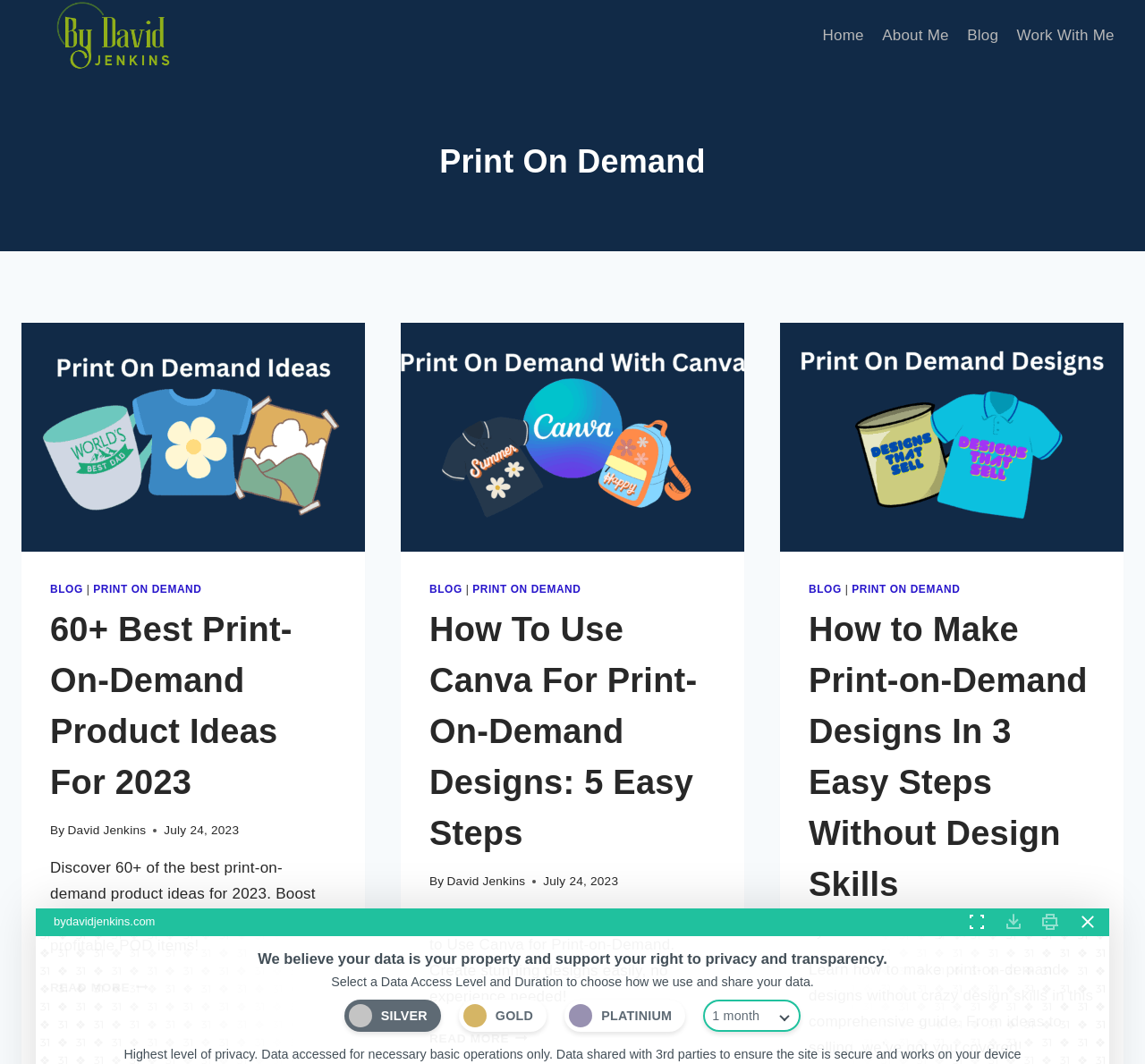Offer a meticulous caption that includes all visible features of the webpage.

The webpage is titled "Print On Demand - By David Jenkins" and features a navigation menu at the top right corner with links to "Home", "About Me", "Blog", and "Work With Me". Below the navigation menu, there is a prominent heading "Print On Demand" with a link to "60+ Best Print-On-Demand Product Ideas For 2023" accompanied by an image. 

To the right of the heading, there is a section with a link to "BLOG" and "PRINT ON DEMAND" separated by a vertical line. Below this section, there is a heading "60+ Best Print-On-Demand Product Ideas For 2023" with a link to the same article. The article's description is "Discover 60+ of the best print-on-demand product ideas for 2023. Boost your online store with these trending and profitable POD items!" 

Further down, there are two more sections with similar layouts, each featuring a heading, a link to an article, and a description. The articles are "How To Use Canva For Print-On-Demand Designs: 5 Easy Steps" and "How to Make Print-on-Demand Designs In 3 Easy Steps Without Design Skills". 

At the bottom of the page, there is a footer section with links to "READ MORE" for each of the three articles. Additionally, there are several buttons and a radio group for selecting a data access level and duration, along with a combobox and some static text describing the different levels of privacy.